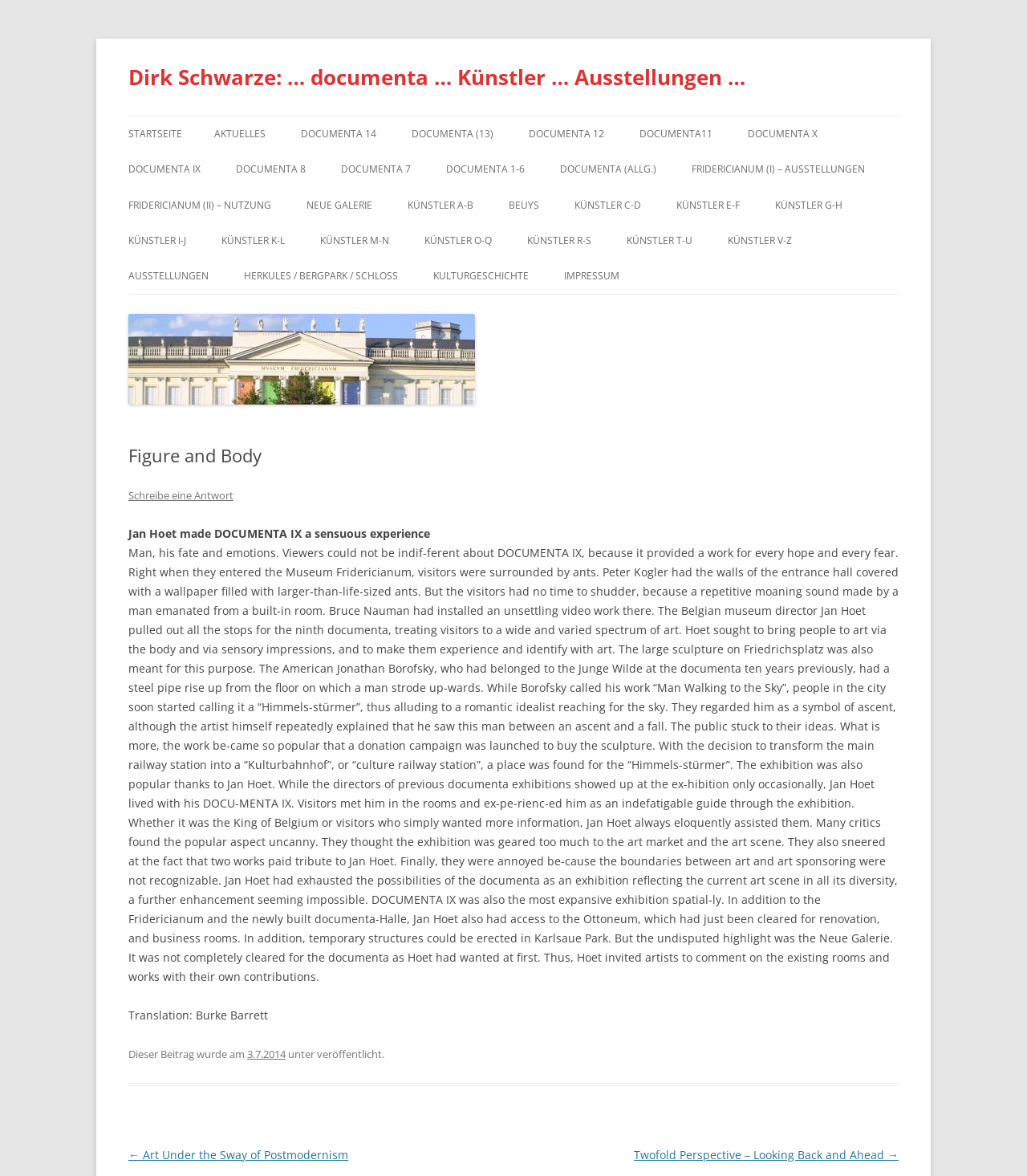What is the purpose of the 'Zum Inhalt springen' link?
Based on the screenshot, give a detailed explanation to answer the question.

I analyzed the text of the link 'Zum Inhalt springen' and inferred that it is likely a skip link, which allows users to bypass the navigation and go directly to the main content of the webpage.